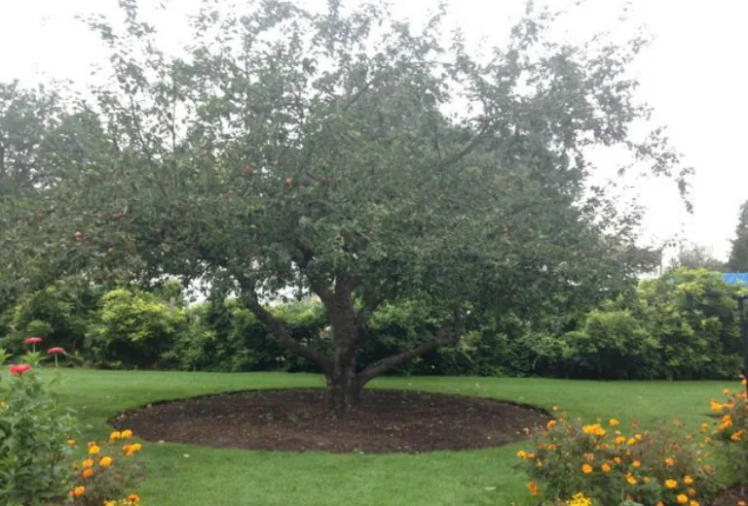What is the occasion mentioned in the caption?
Based on the image, respond with a single word or phrase.

Apple Day Celebration